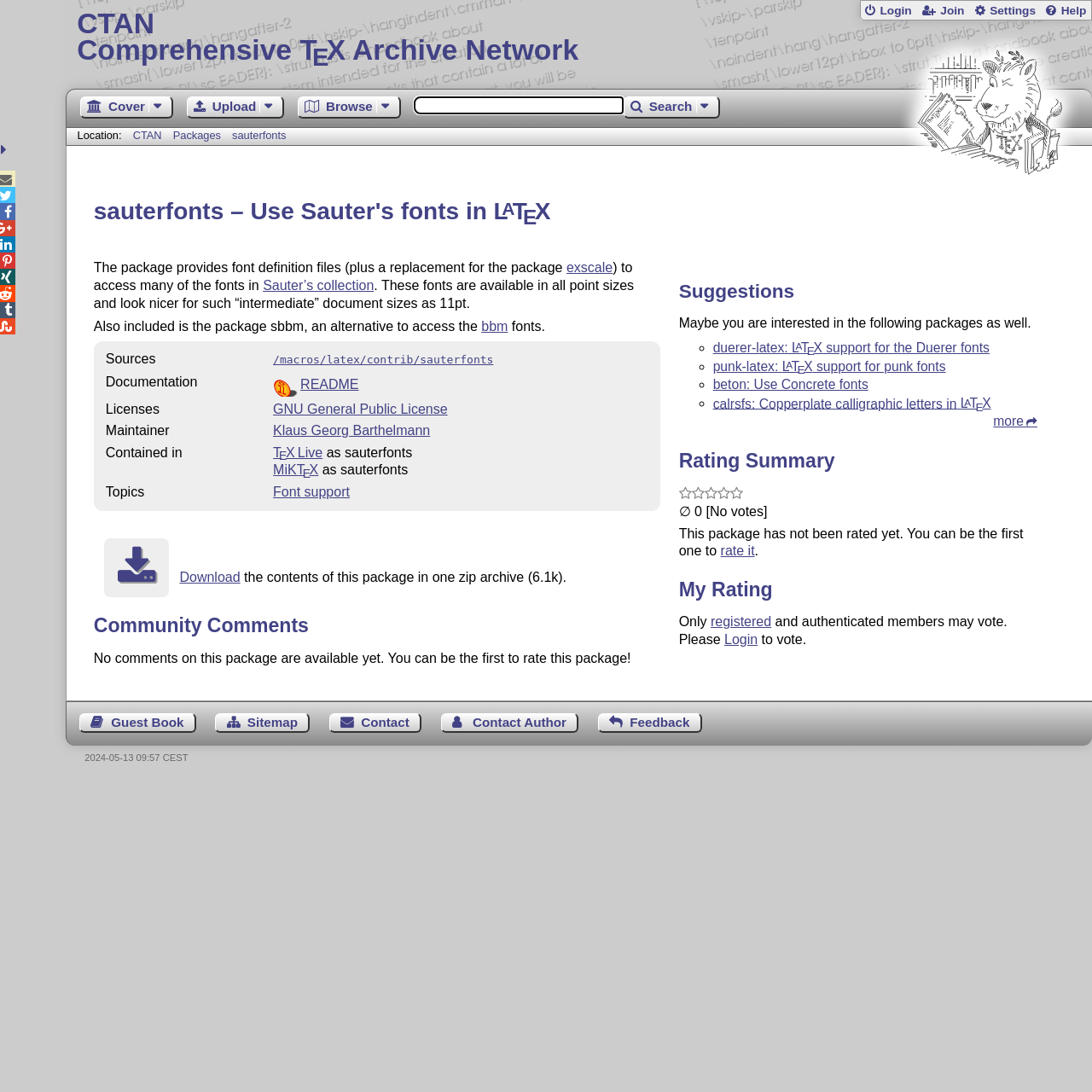Based on the image, provide a detailed and complete answer to the question: 
What is the name of the package?

The name of the package can be found in the heading 'sauterfonts – Use Sauter's fonts in LAT E X' which is located in the main section of the webpage.